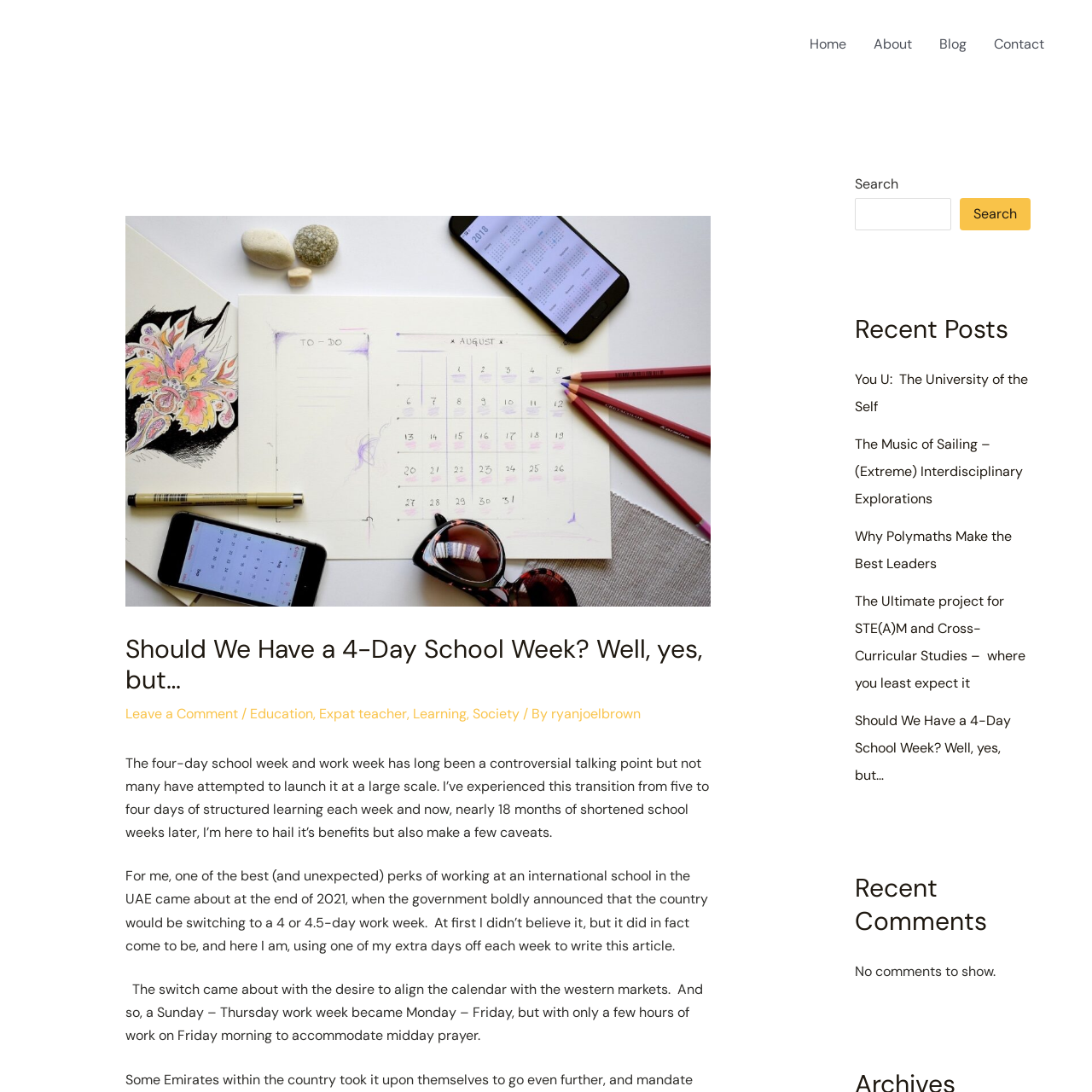Identify the bounding box coordinates of the area you need to click to perform the following instruction: "Click on the author's name".

[0.031, 0.031, 0.078, 0.048]